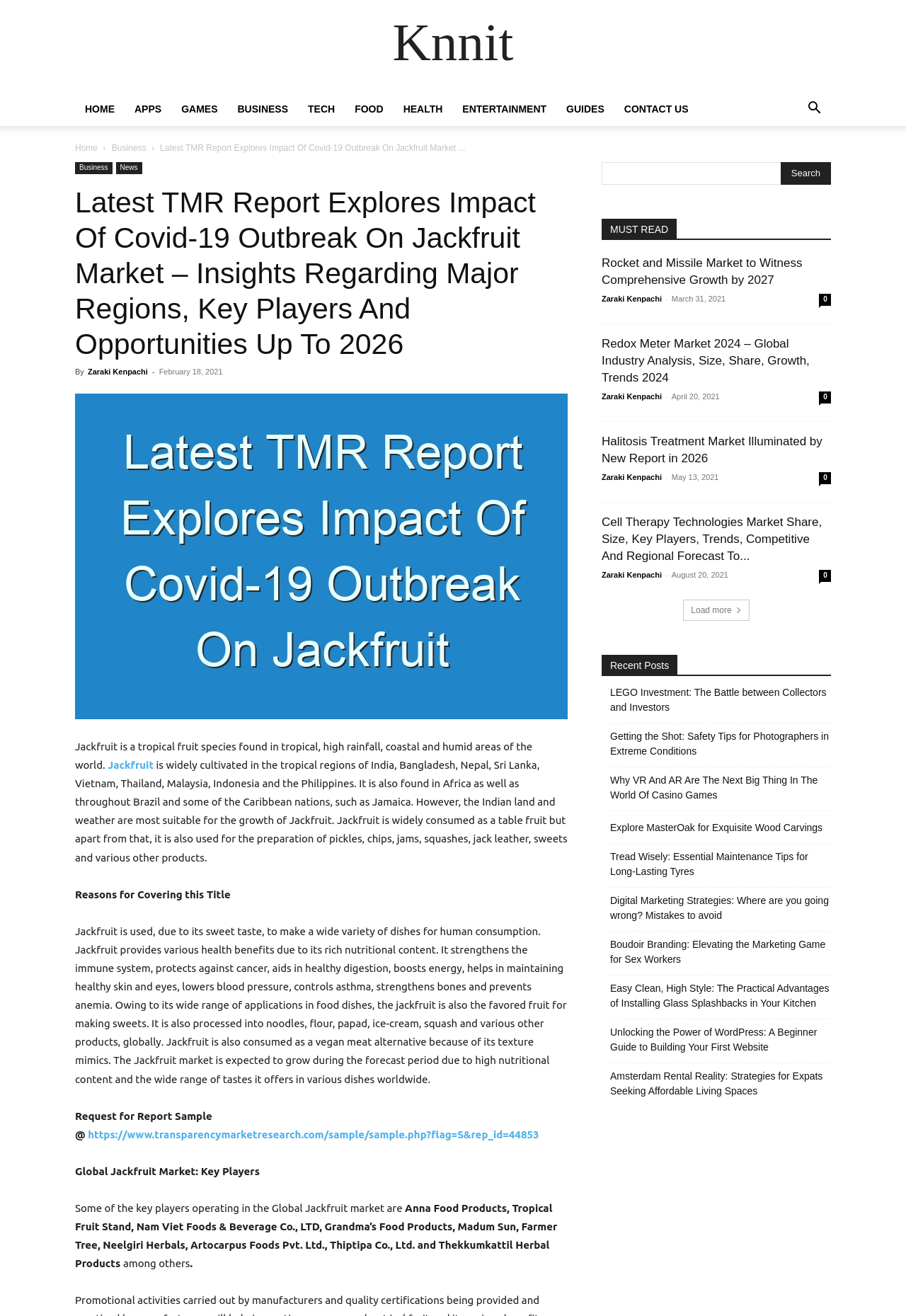What is the topic of the latest report?
Based on the image, respond with a single word or phrase.

Jackfruit Market